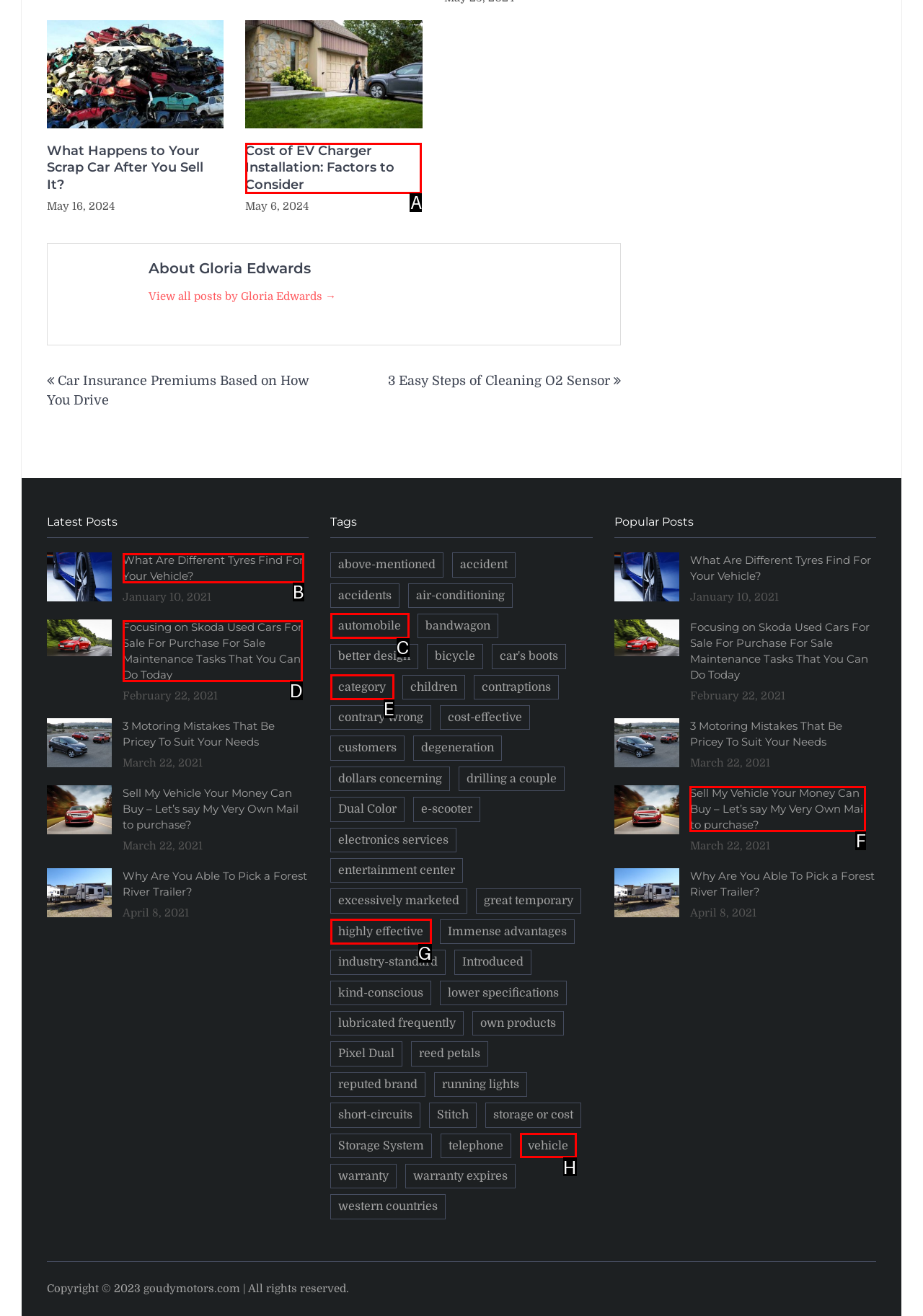Based on the task: Learn about the cost of EV charger installation, which UI element should be clicked? Answer with the letter that corresponds to the correct option from the choices given.

A